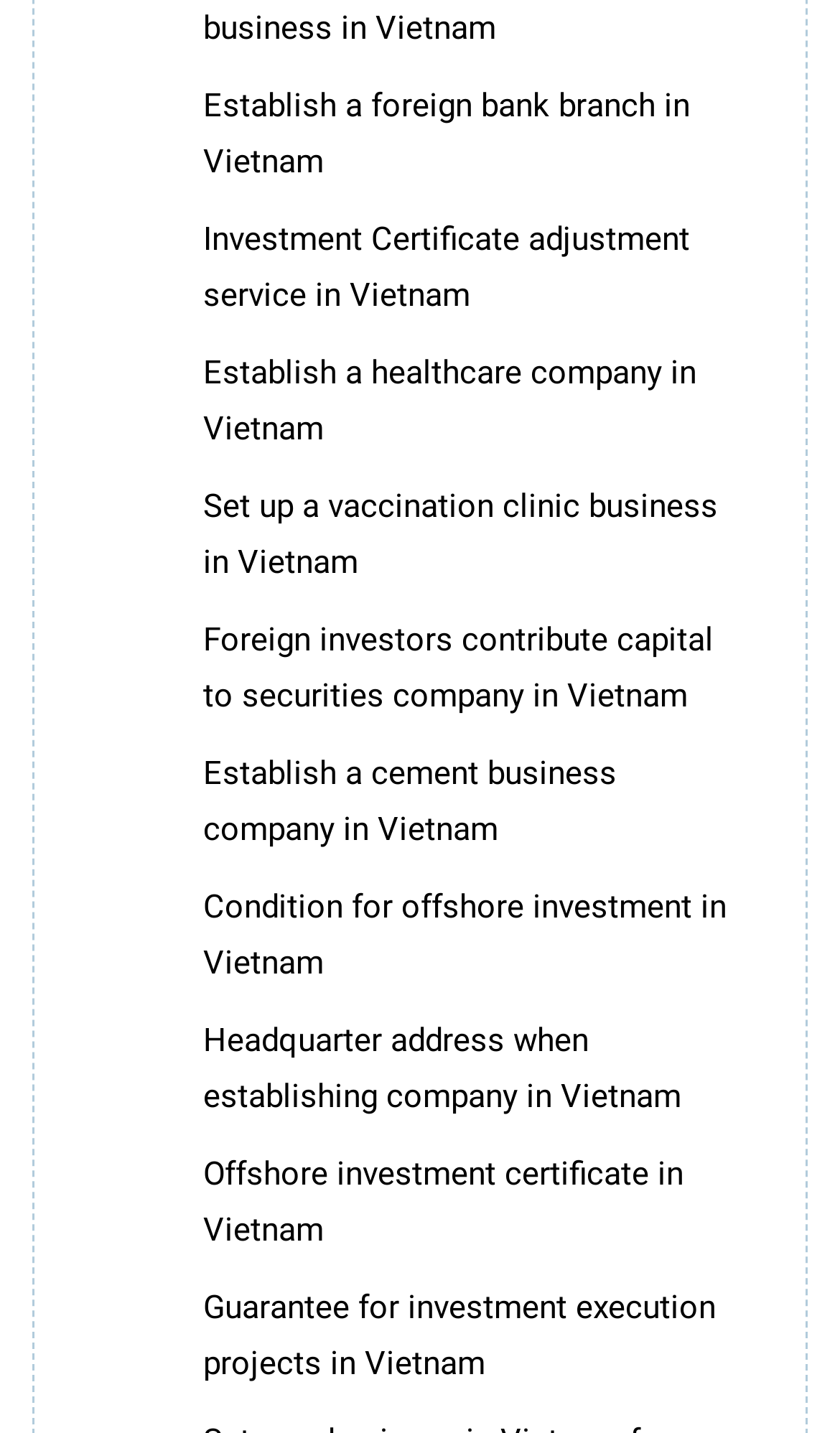Based on the element description Offshore investment certificate in Vietnam, identify the bounding box of the UI element in the given webpage screenshot. The coordinates should be in the format (top-left x, top-left y, bottom-right x, bottom-right y) and must be between 0 and 1.

[0.242, 0.806, 0.814, 0.872]